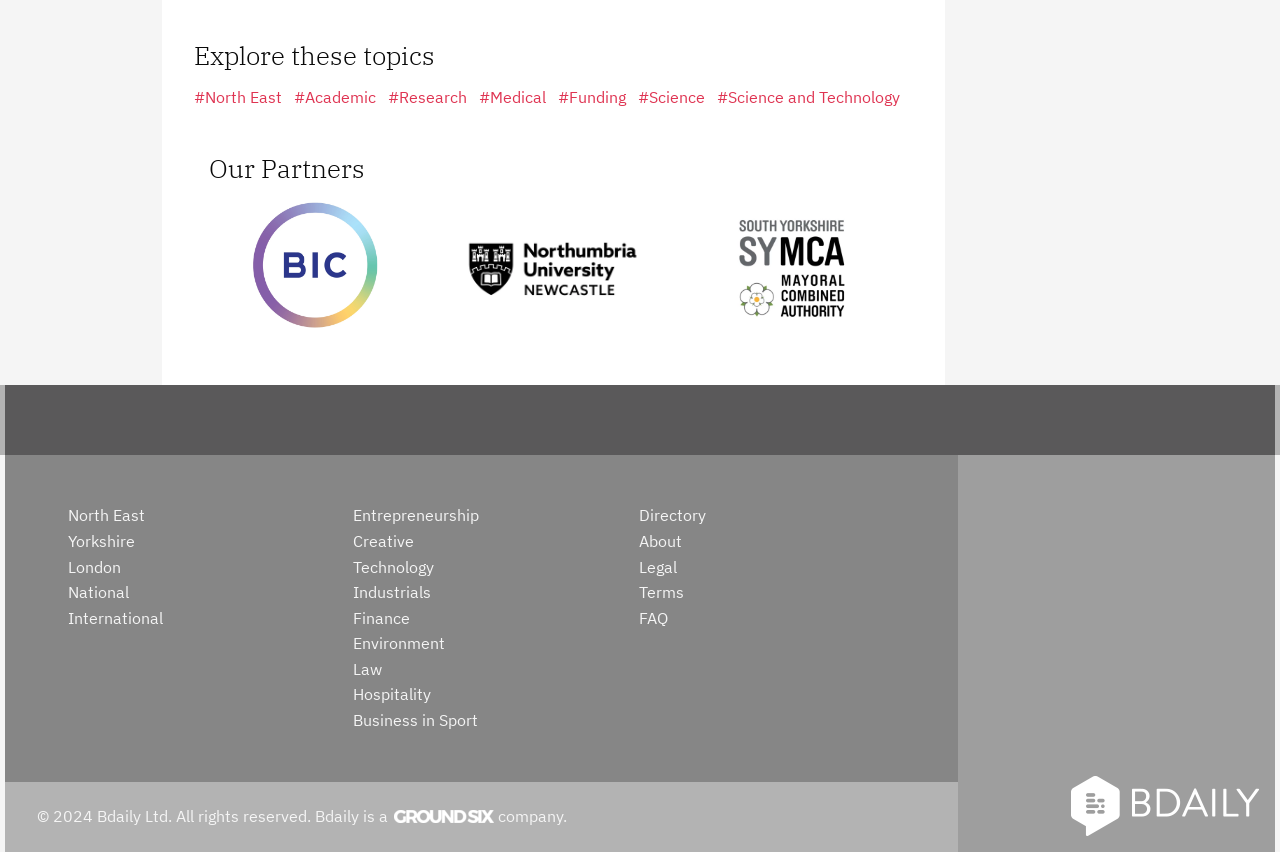Please find the bounding box coordinates for the clickable element needed to perform this instruction: "Click on 'North East' topic".

[0.151, 0.099, 0.22, 0.127]